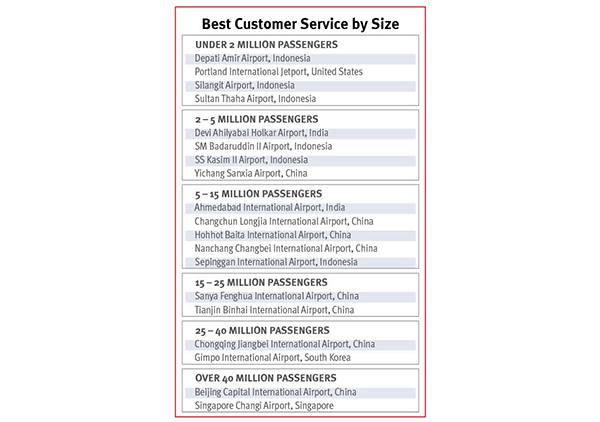Use a single word or phrase to answer the question: Which country has the most airports listed?

Indonesia